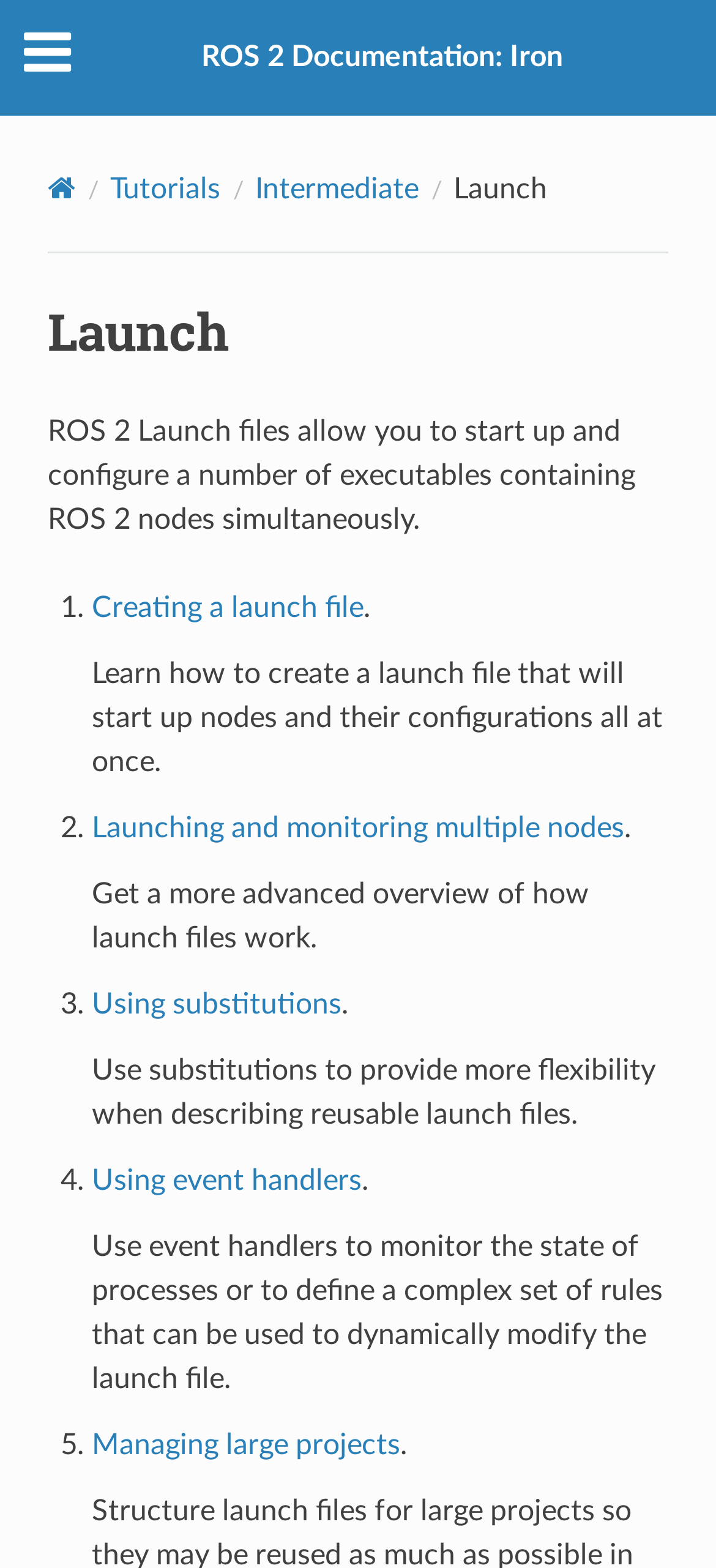Identify the bounding box coordinates of the specific part of the webpage to click to complete this instruction: "Use event handlers to monitor the state of processes".

[0.128, 0.743, 0.505, 0.762]